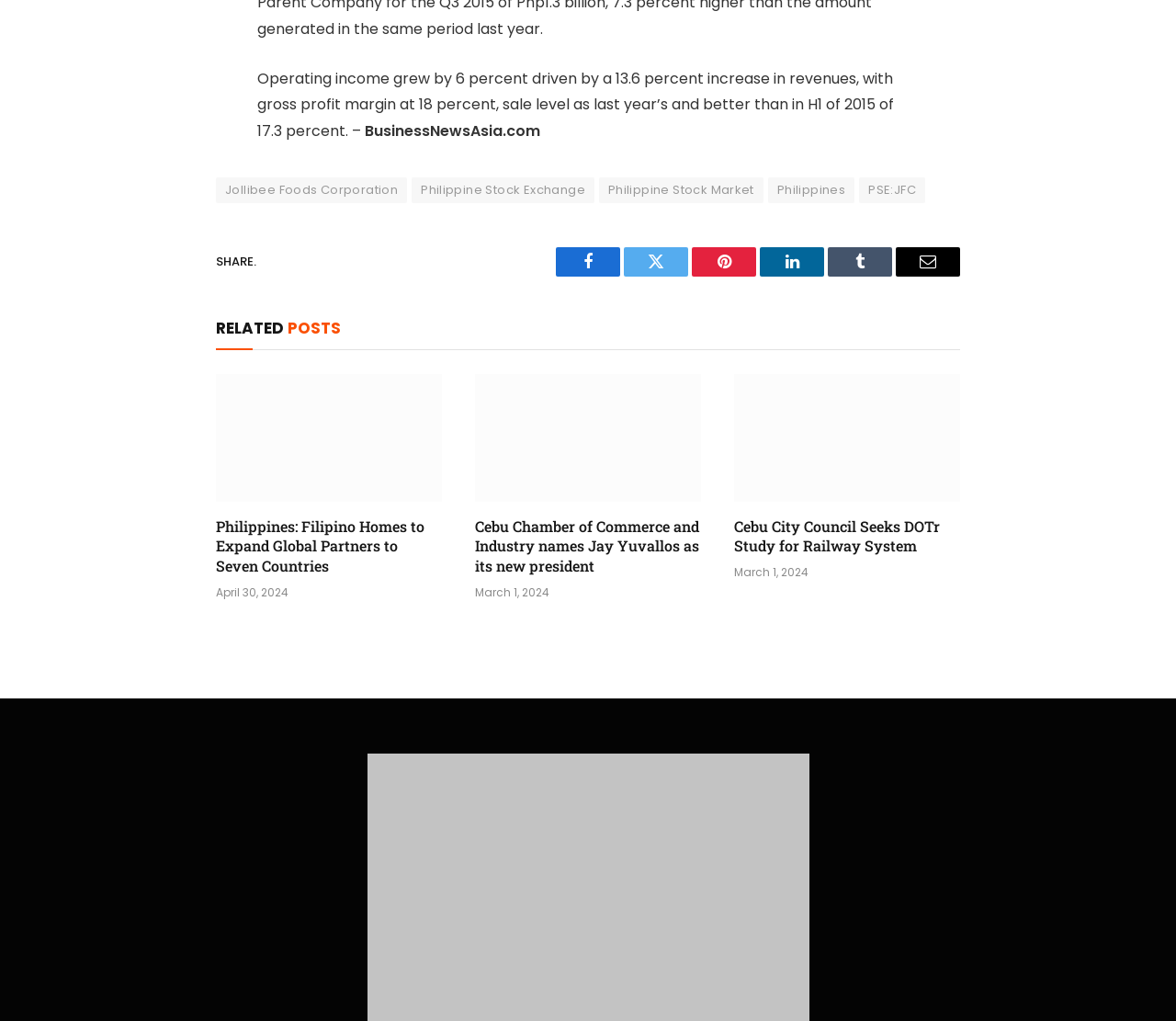What is the date of the second article?
Examine the screenshot and reply with a single word or phrase.

March 1, 2024